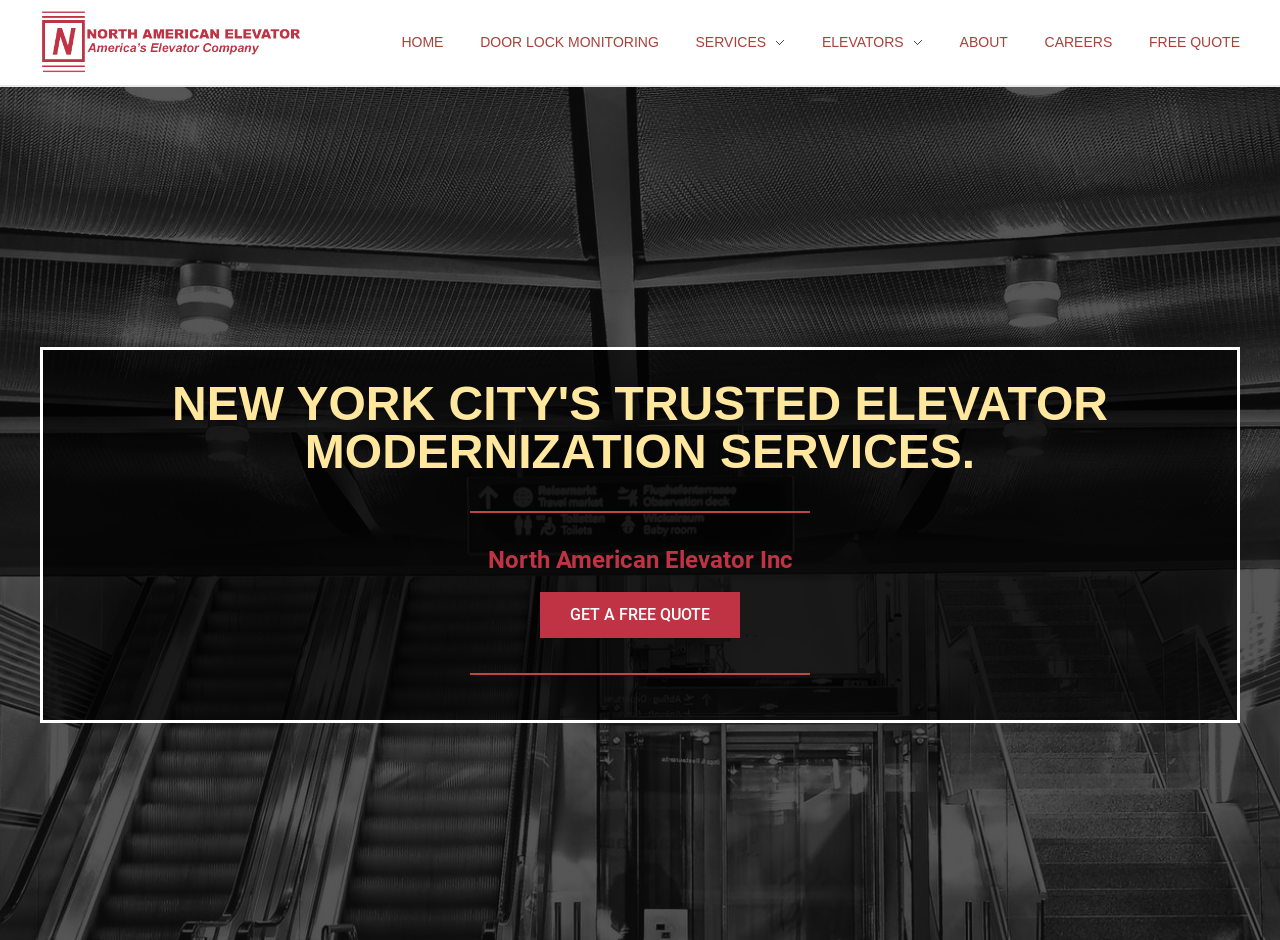Locate the bounding box coordinates of the element I should click to achieve the following instruction: "request a free quote".

[0.883, 0.0, 0.969, 0.09]